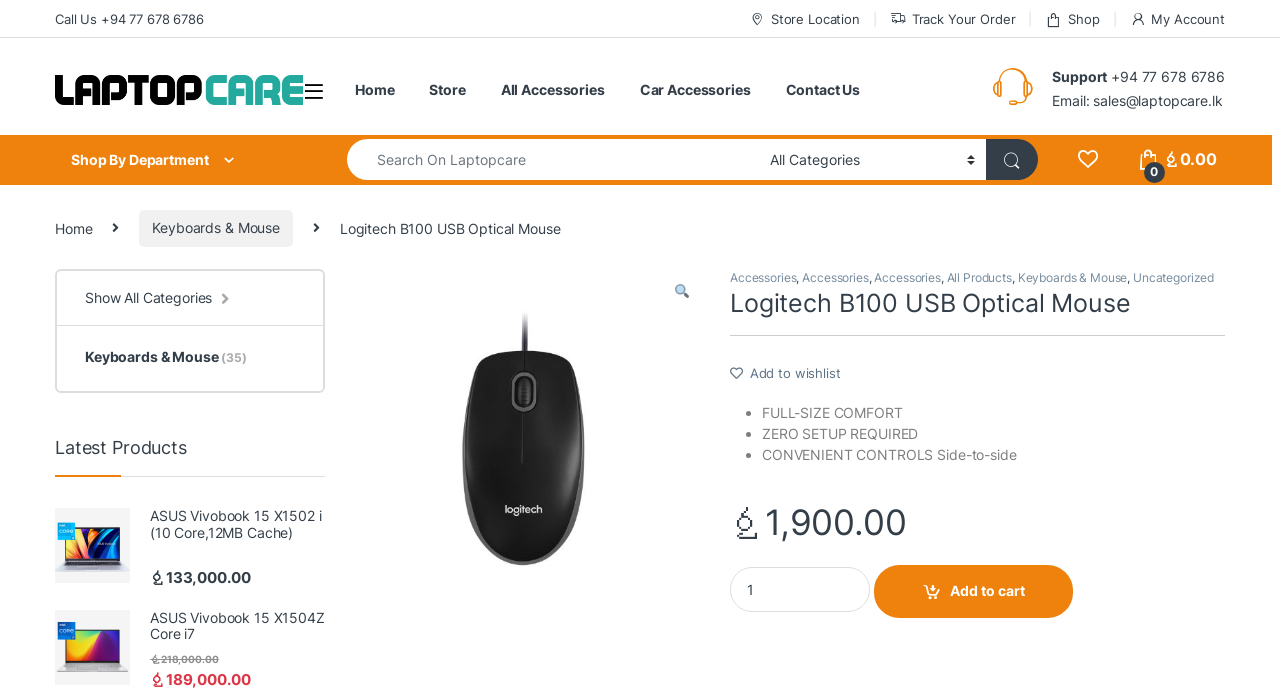Can you pinpoint the bounding box coordinates for the clickable element required for this instruction: "Add to cart"? The coordinates should be four float numbers between 0 and 1, i.e., [left, top, right, bottom].

[0.683, 0.817, 0.839, 0.894]